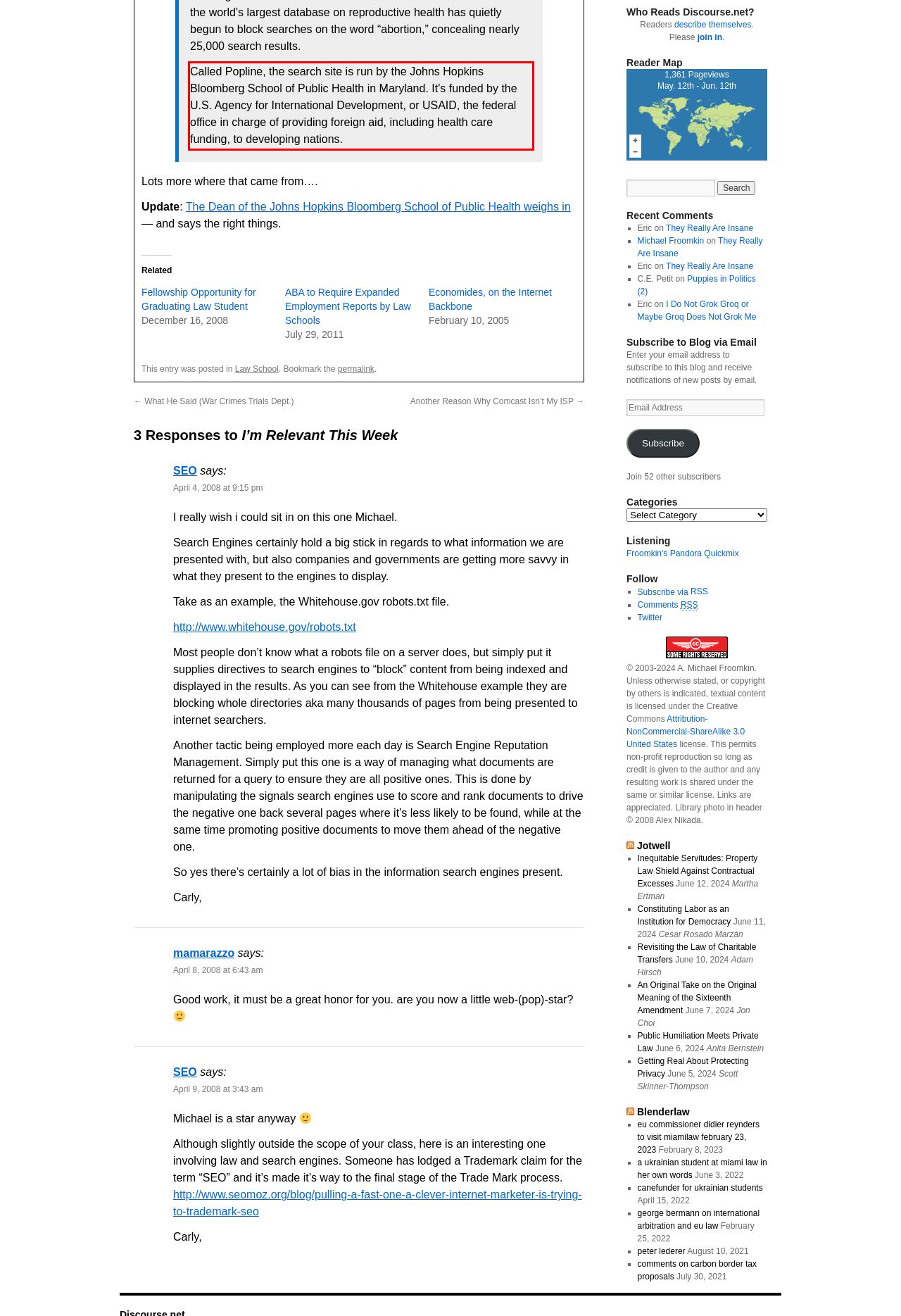You are provided with a webpage screenshot that includes a red rectangle bounding box. Extract the text content from within the bounding box using OCR.

Called Popline, the search site is run by the Johns Hopkins Bloomberg School of Public Health in Maryland. It's funded by the U.S. Agency for International Development, or USAID, the federal office in charge of providing foreign aid, including health care funding, to developing nations.